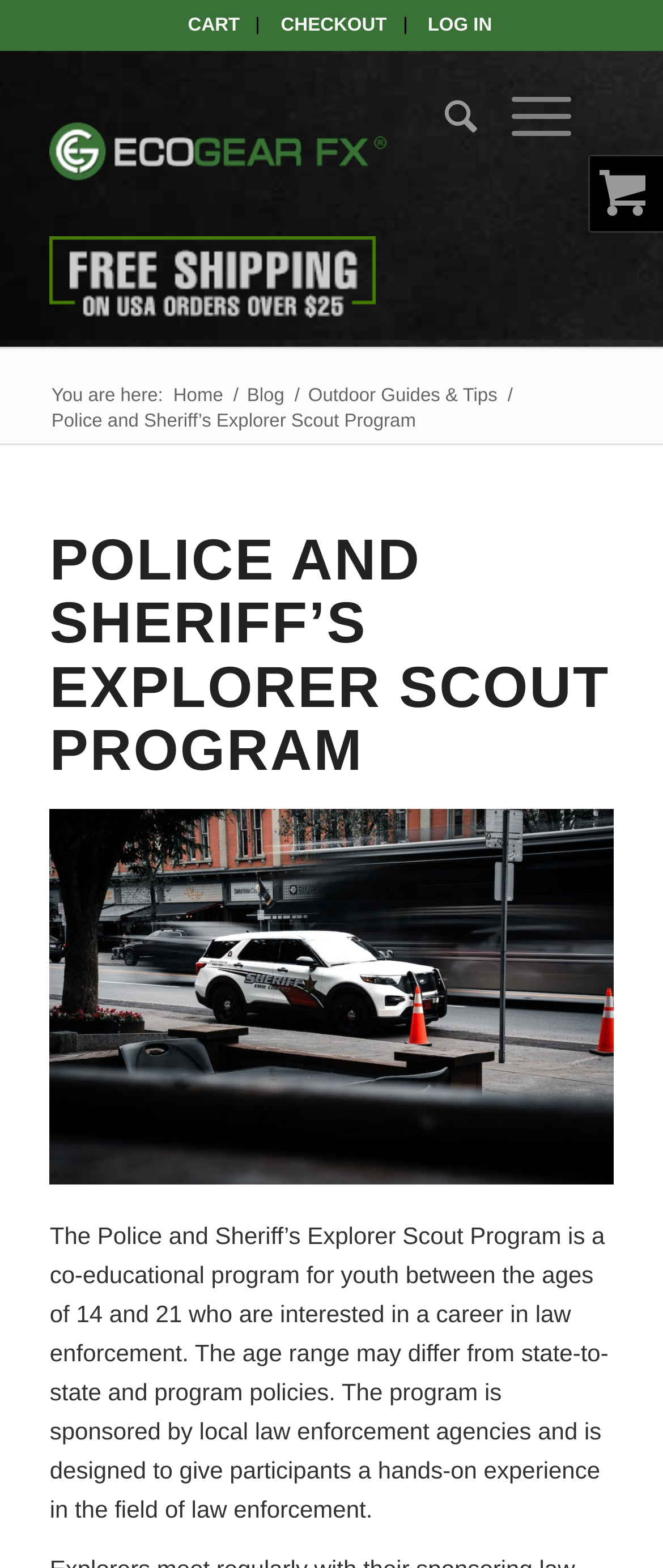Using the format (top-left x, top-left y, bottom-right x, bottom-right y), and given the element description, identify the bounding box coordinates within the screenshot: Checkout

[0.423, 0.002, 0.583, 0.03]